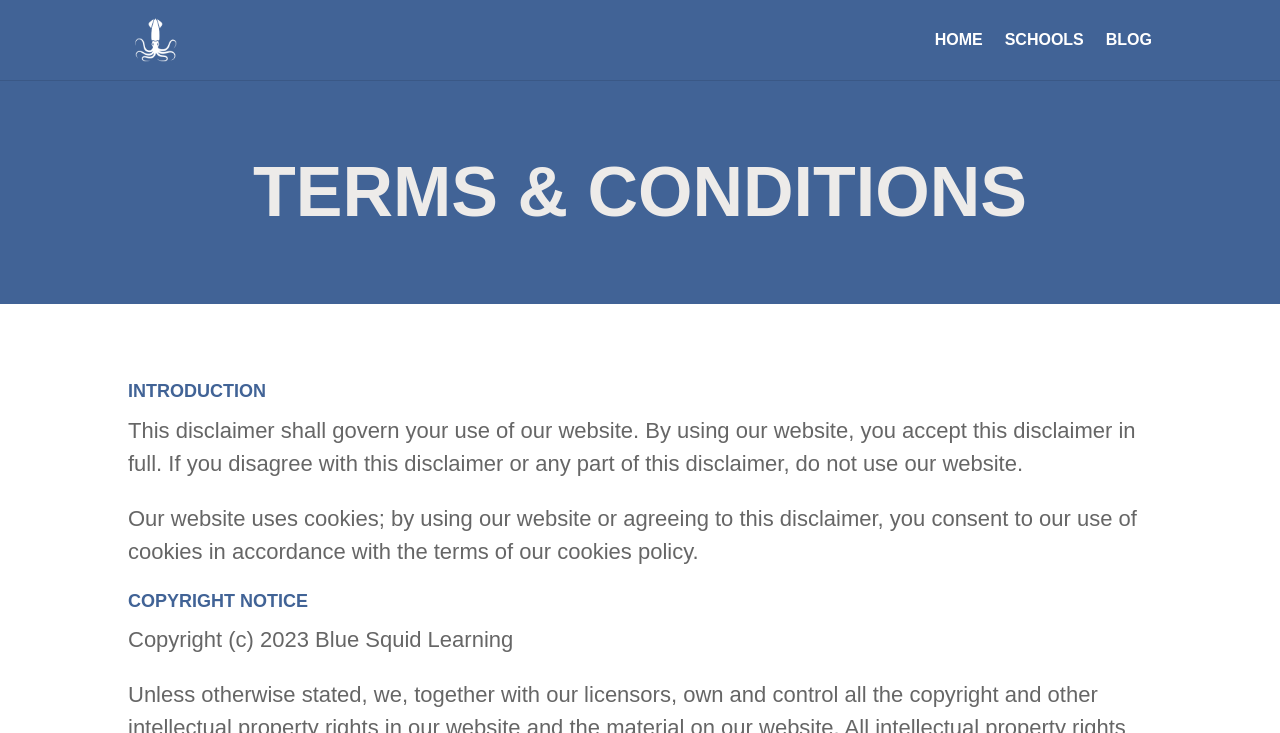Is there an image at the top of the page?
Provide a concise answer using a single word or phrase based on the image.

Yes